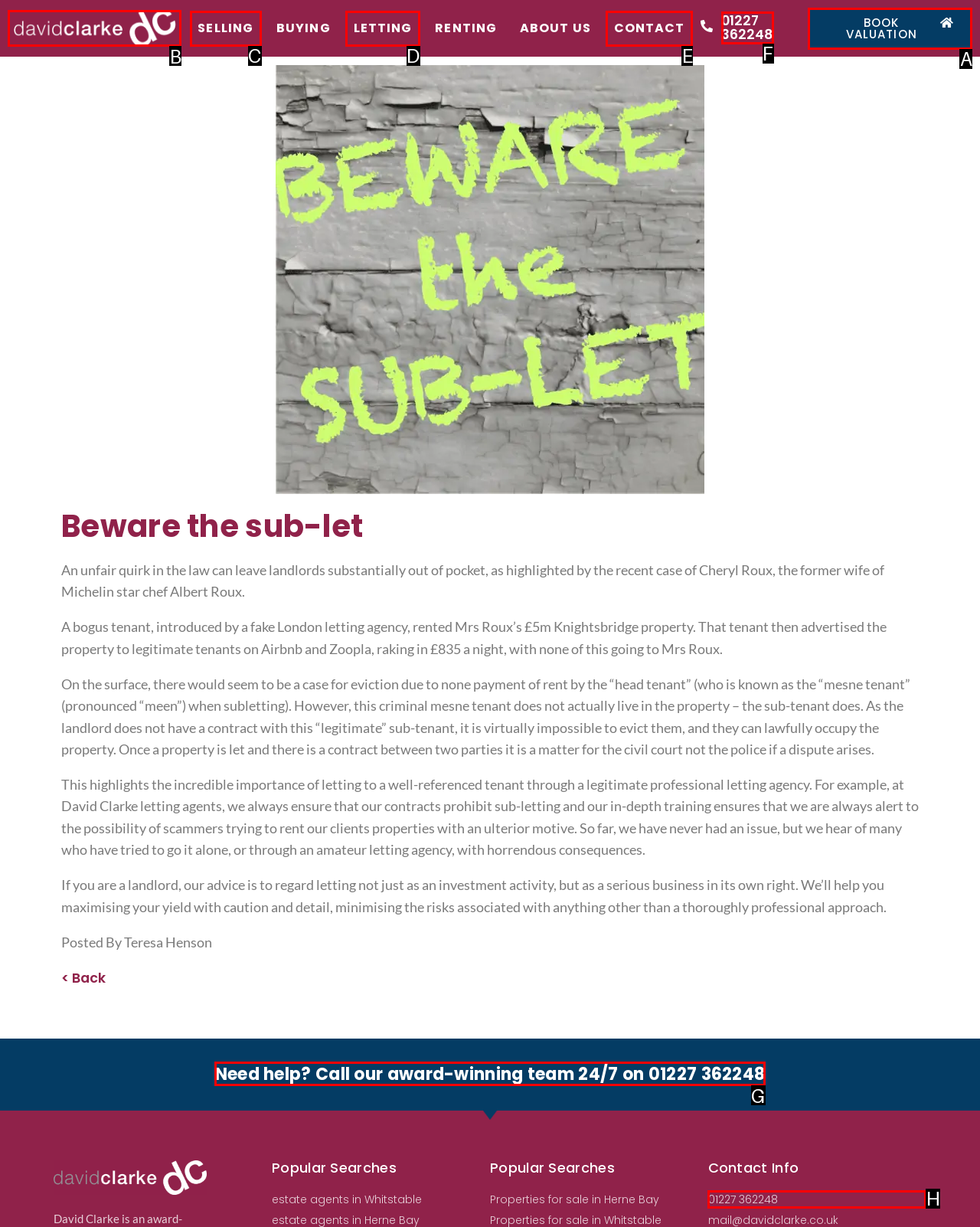Select the letter that aligns with the description: alt="DC_long_logo_transparent_white.png" title="DC_long_logo_transparent_white.png". Answer with the letter of the selected option directly.

B